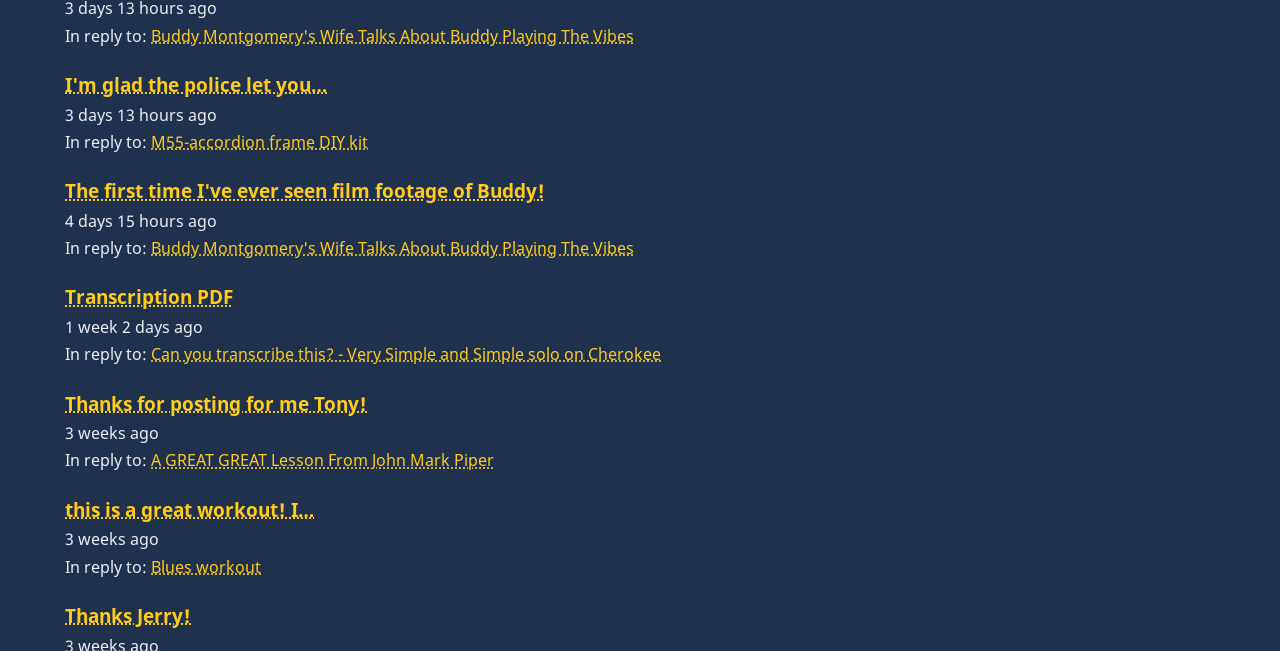Give a short answer to this question using one word or a phrase:
How many headings are there?

7